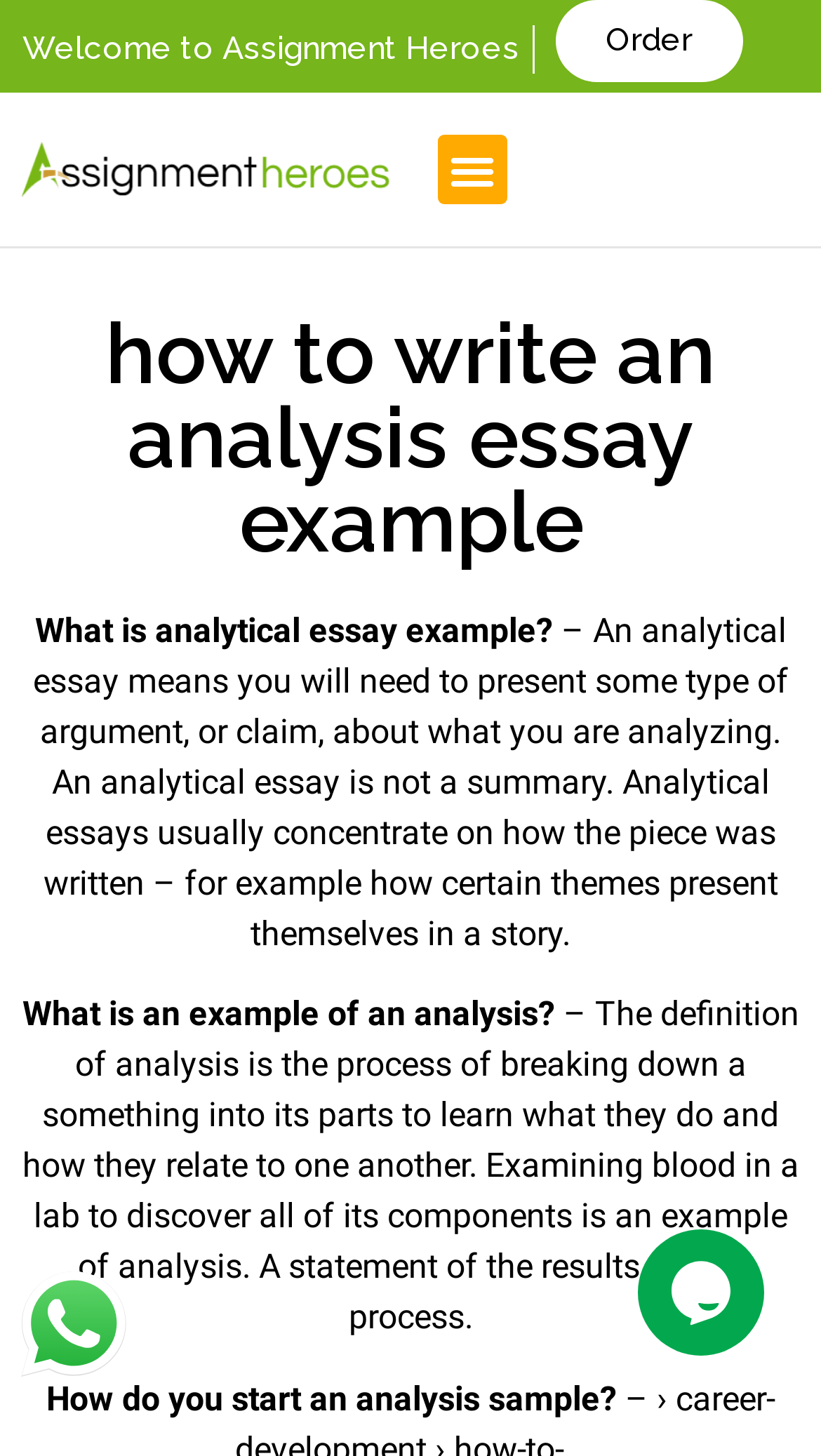Detail the webpage's structure and highlights in your description.

The webpage is about providing guidance on how to write an analysis essay, with the title "how to write an analysis essay example" prominently displayed near the top. At the very top, there is a welcome message "Welcome to Assignment Heroes". 

On the top-right corner, there are two links, "Order" and an empty link. Next to the welcome message, there is a "Menu Toggle" button. 

Below the title, there are four paragraphs of text that explain what an analytical essay is, what an example of an analysis is, and how to start an analysis sample. The text is divided into sections with clear headings, making it easy to follow.

On the bottom-left corner, there is a "WhatsApp us" button with an accompanying image. On the bottom-right corner, there is a chat widget iframe.